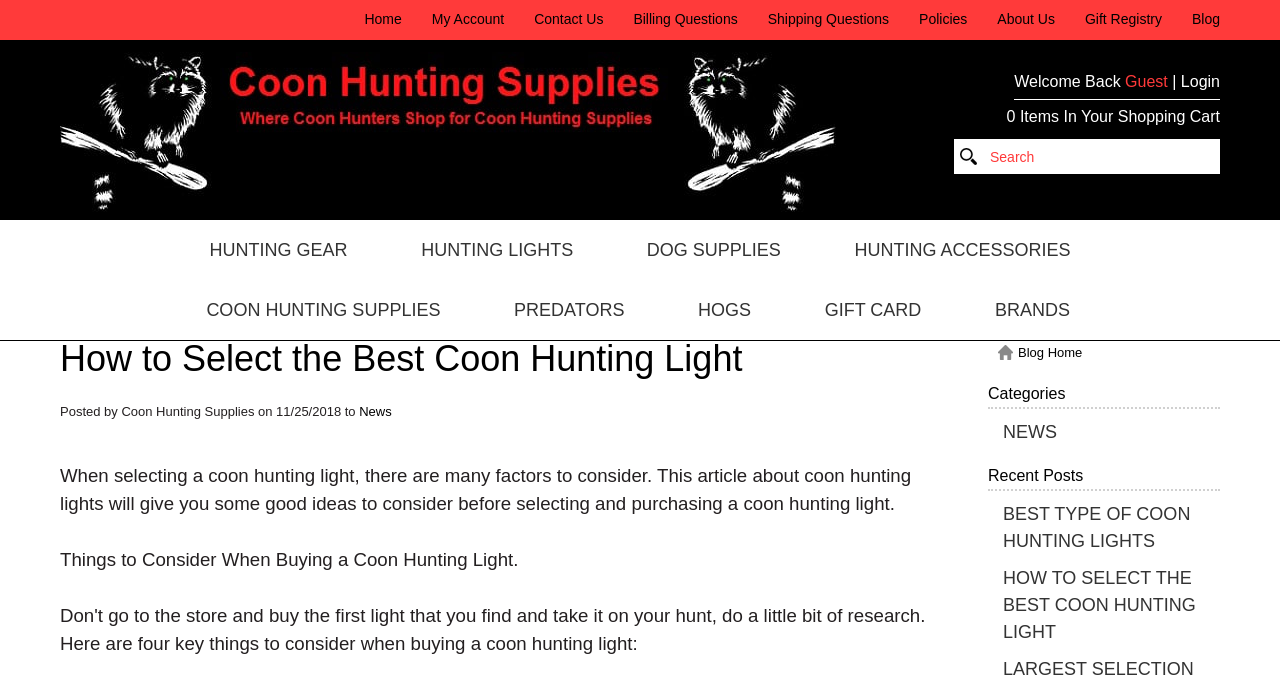Determine the bounding box coordinates for the region that must be clicked to execute the following instruction: "read recent posts".

[0.784, 0.62, 0.826, 0.649]